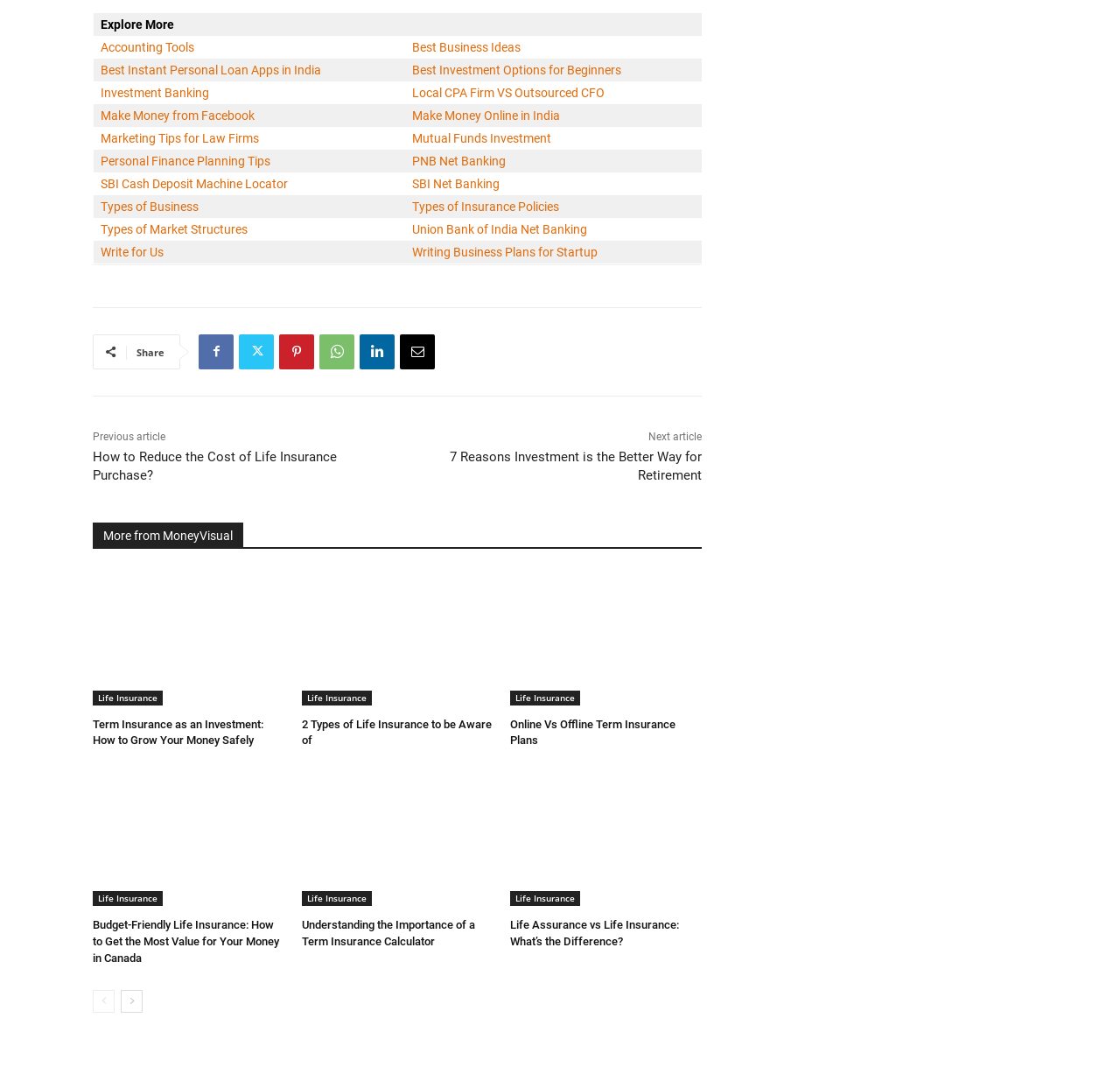How many links are there in the webpage?
Using the image as a reference, answer with just one word or a short phrase.

24